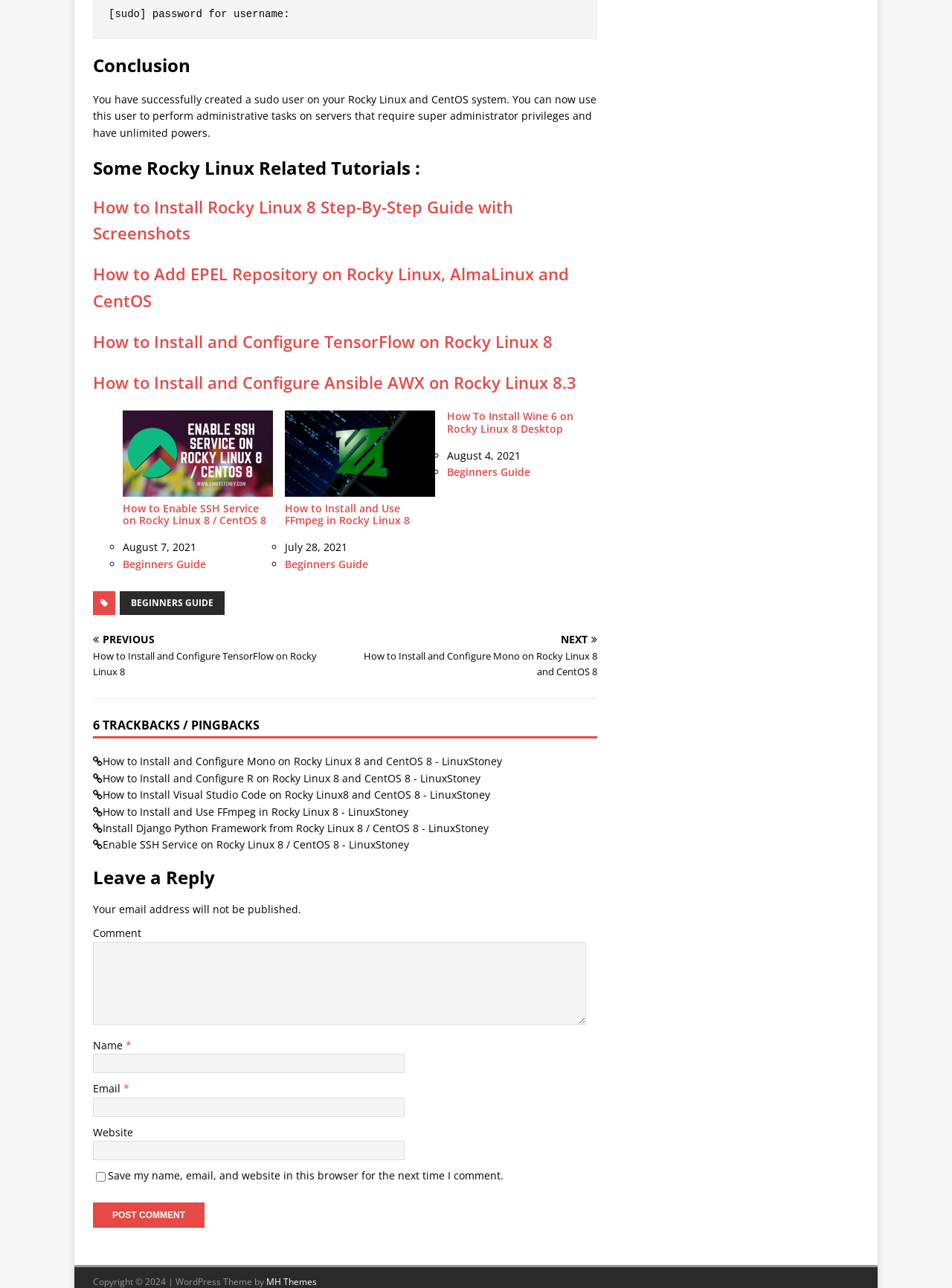Locate the bounding box coordinates of the area that needs to be clicked to fulfill the following instruction: "Click the Post Comment button". The coordinates should be in the format of four float numbers between 0 and 1, namely [left, top, right, bottom].

None